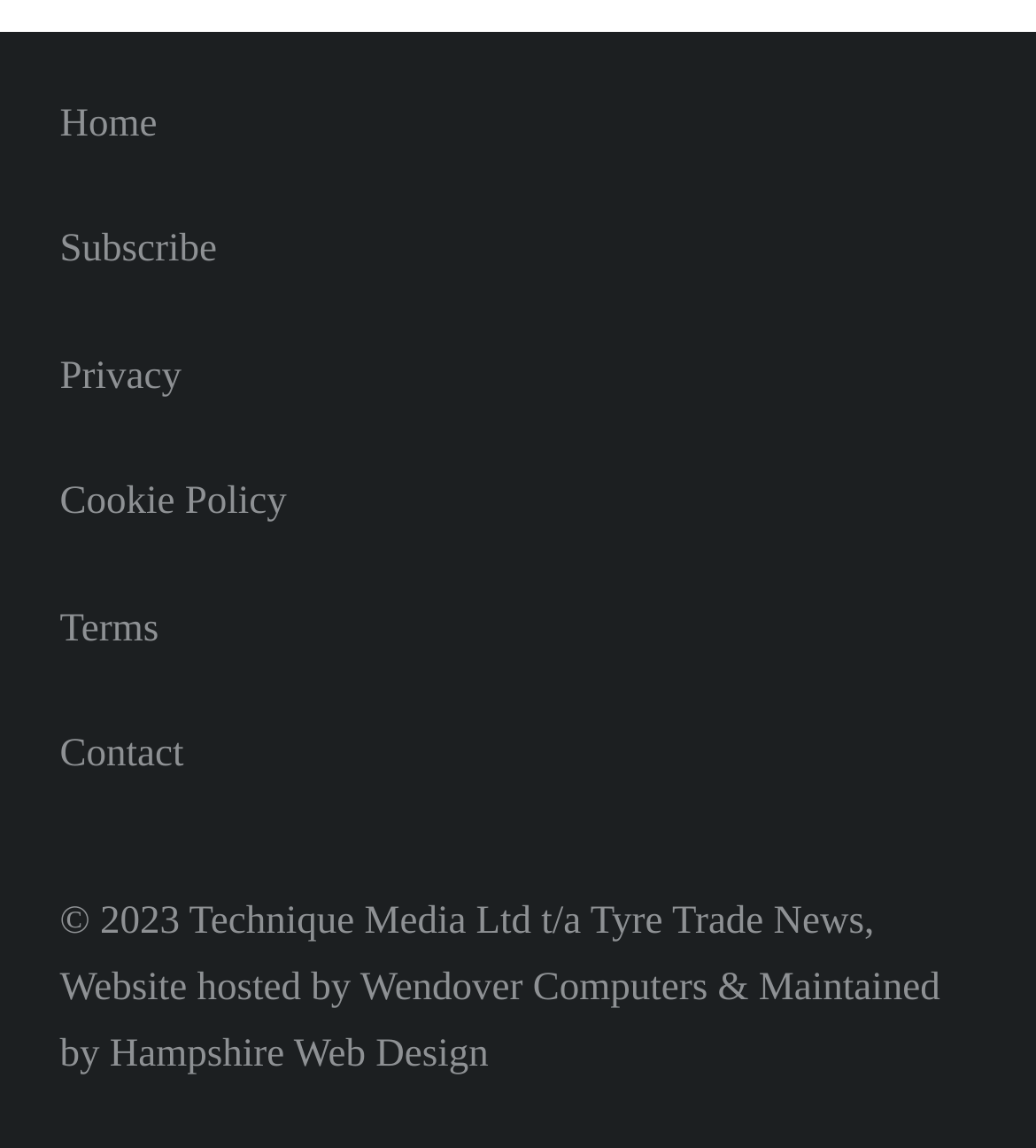Reply to the question with a single word or phrase:
What is the company name mentioned in the copyright text?

Technique Media Ltd